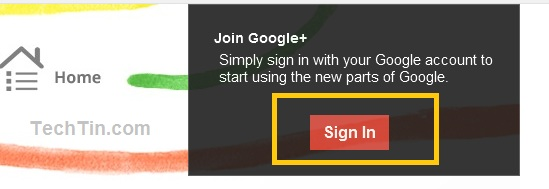Respond with a single word or phrase:
What is the source of the information?

TechTin.com